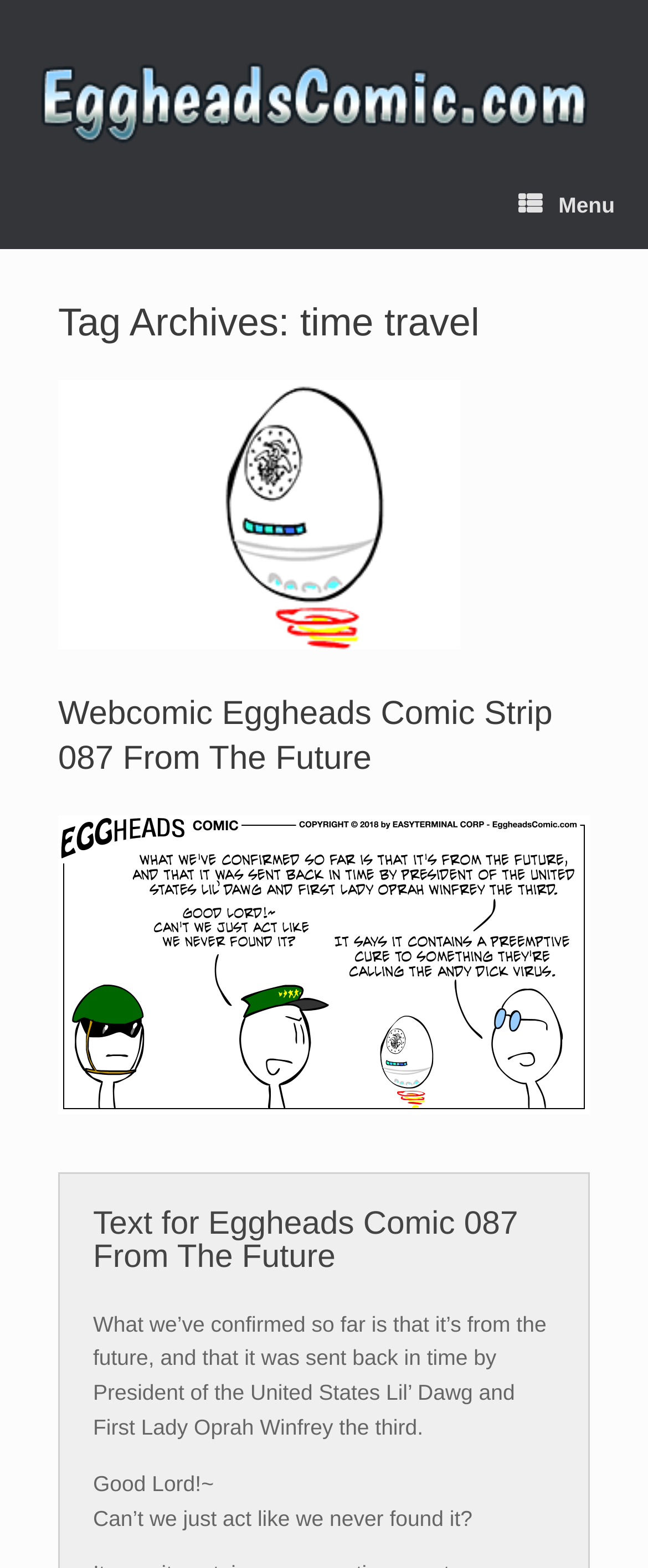What is the title of the current comic strip?
Look at the image and provide a detailed response to the question.

I found the title of the current comic strip by looking at the heading element that says 'Webcomic Eggheads Comic Strip 087 From The Future'.